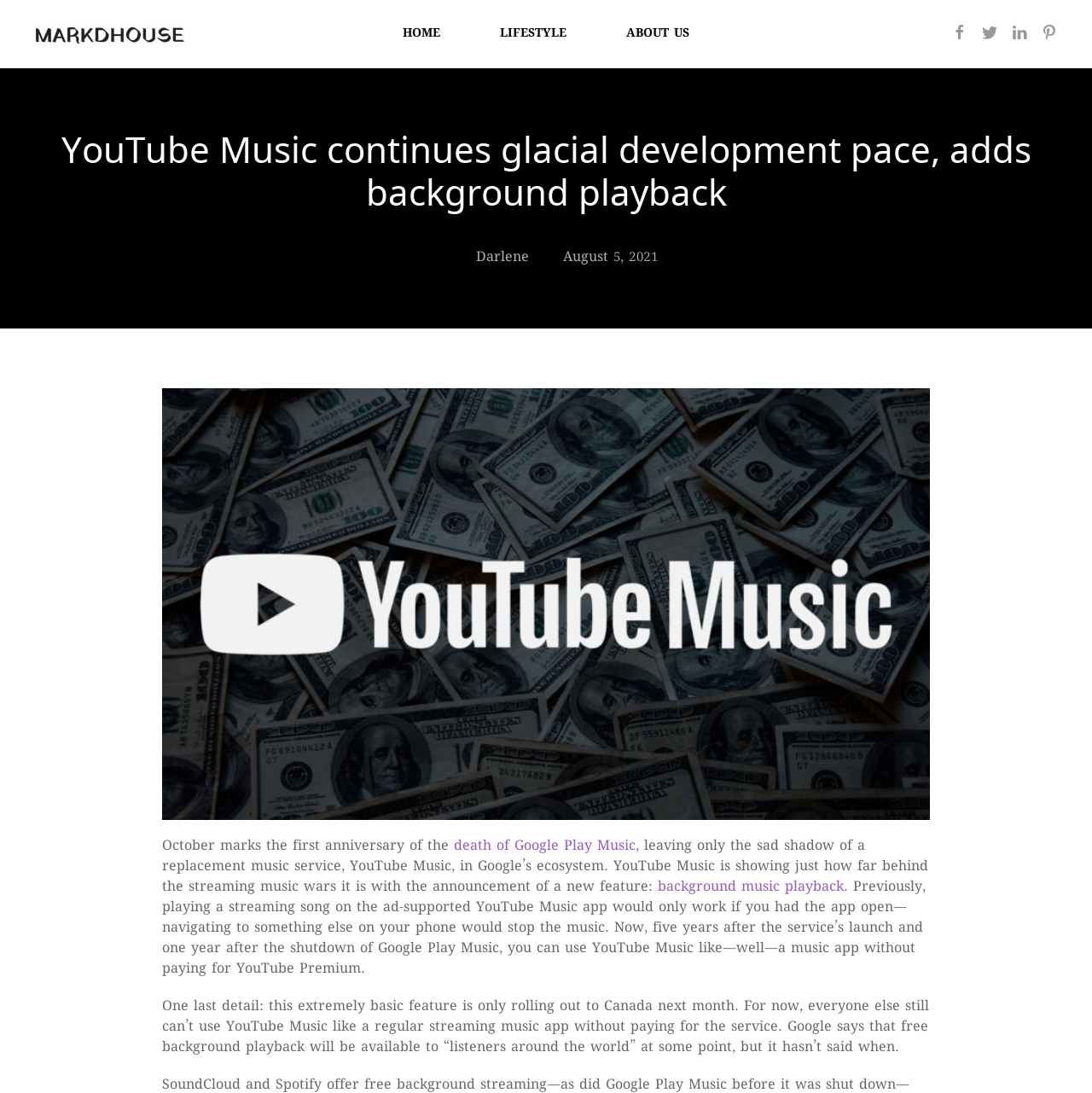Determine the bounding box coordinates of the clickable element necessary to fulfill the instruction: "go to home page". Provide the coordinates as four float numbers within the 0 to 1 range, i.e., [left, top, right, bottom].

[0.369, 0.0, 0.403, 0.062]